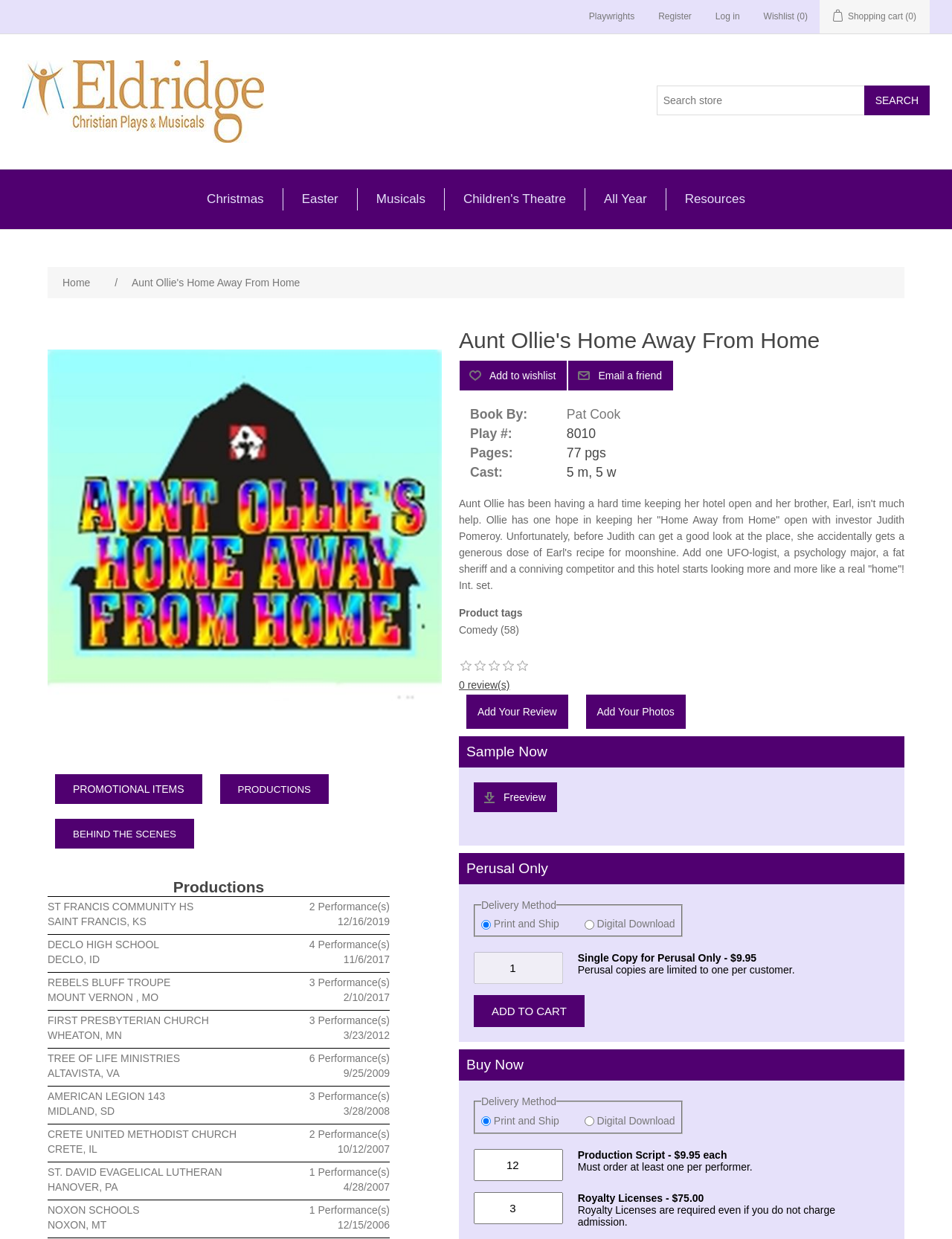Using the information in the image, could you please answer the following question in detail:
How many performances are listed?

I counted the number of performance listings at the bottom of the page, which are 'ST FRANCIS COMMUNITY HS', 'DECLO HIGH SCHOOL', and 'REBELS BLUFF TROUPE', and found that there are 3 performances listed.